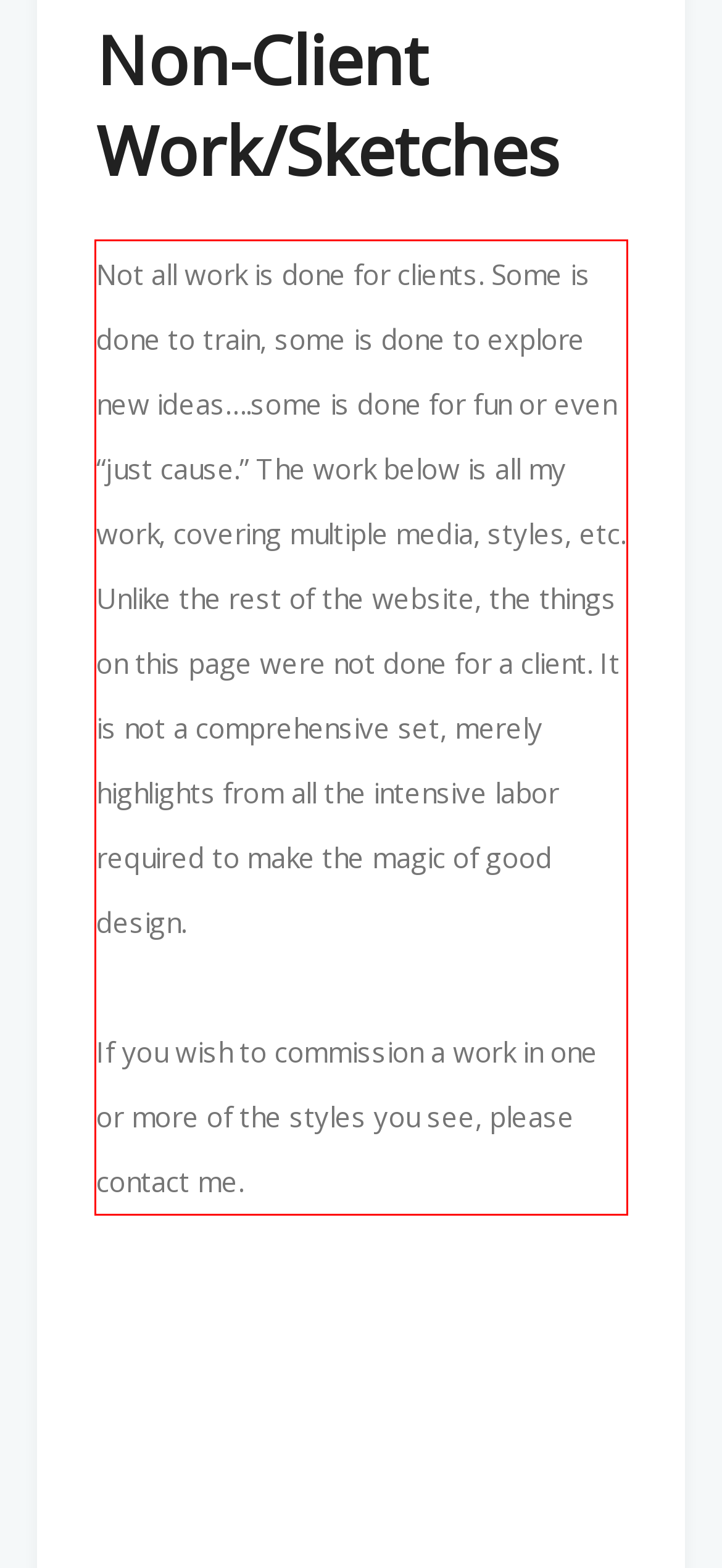You are given a screenshot of a webpage with a UI element highlighted by a red bounding box. Please perform OCR on the text content within this red bounding box.

Not all work is done for clients. Some is done to train, some is done to explore new ideas….some is done for fun or even “just cause.” The work below is all my work, covering multiple media, styles, etc. Unlike the rest of the website, the things on this page were not done for a client. It is not a comprehensive set, merely highlights from all the intensive labor required to make the magic of good design. If you wish to commission a work in one or more of the styles you see, please contact me.